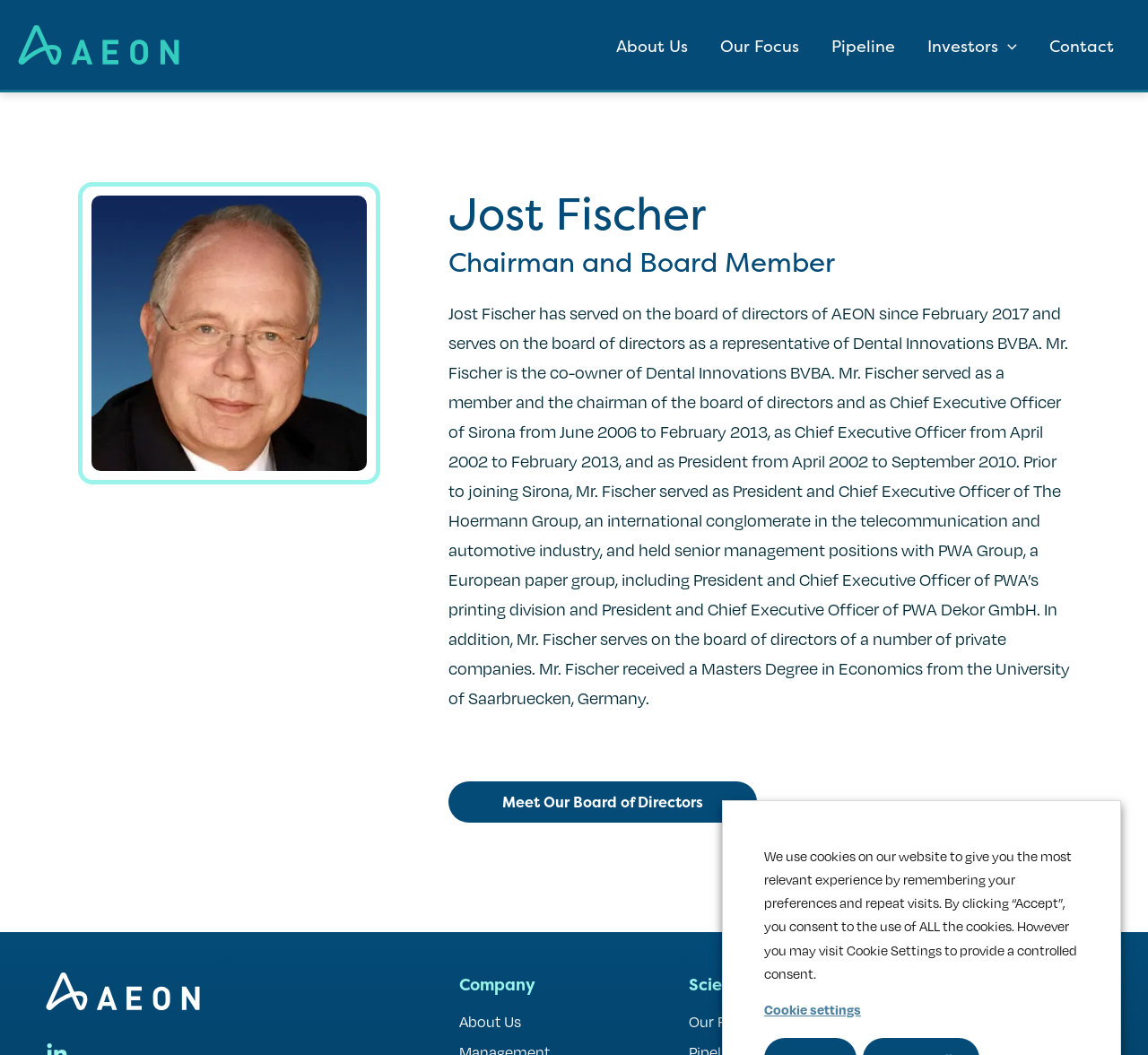What is the relationship between Jost Fischer and Dental Innovations BVBA?
Refer to the image and answer the question using a single word or phrase.

Co-owner